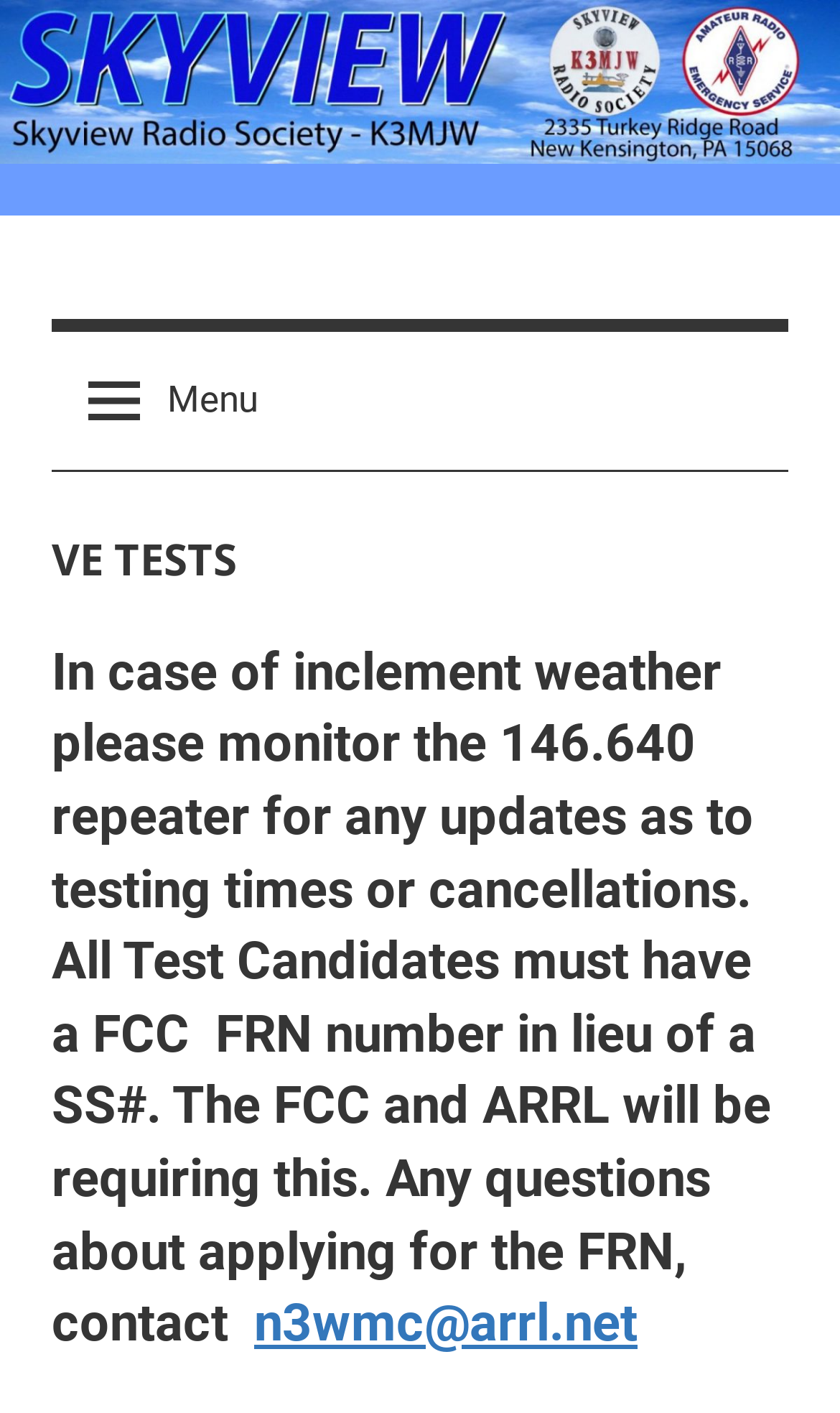What is the name of the organization?
Based on the image, respond with a single word or phrase.

501 (C) (3)